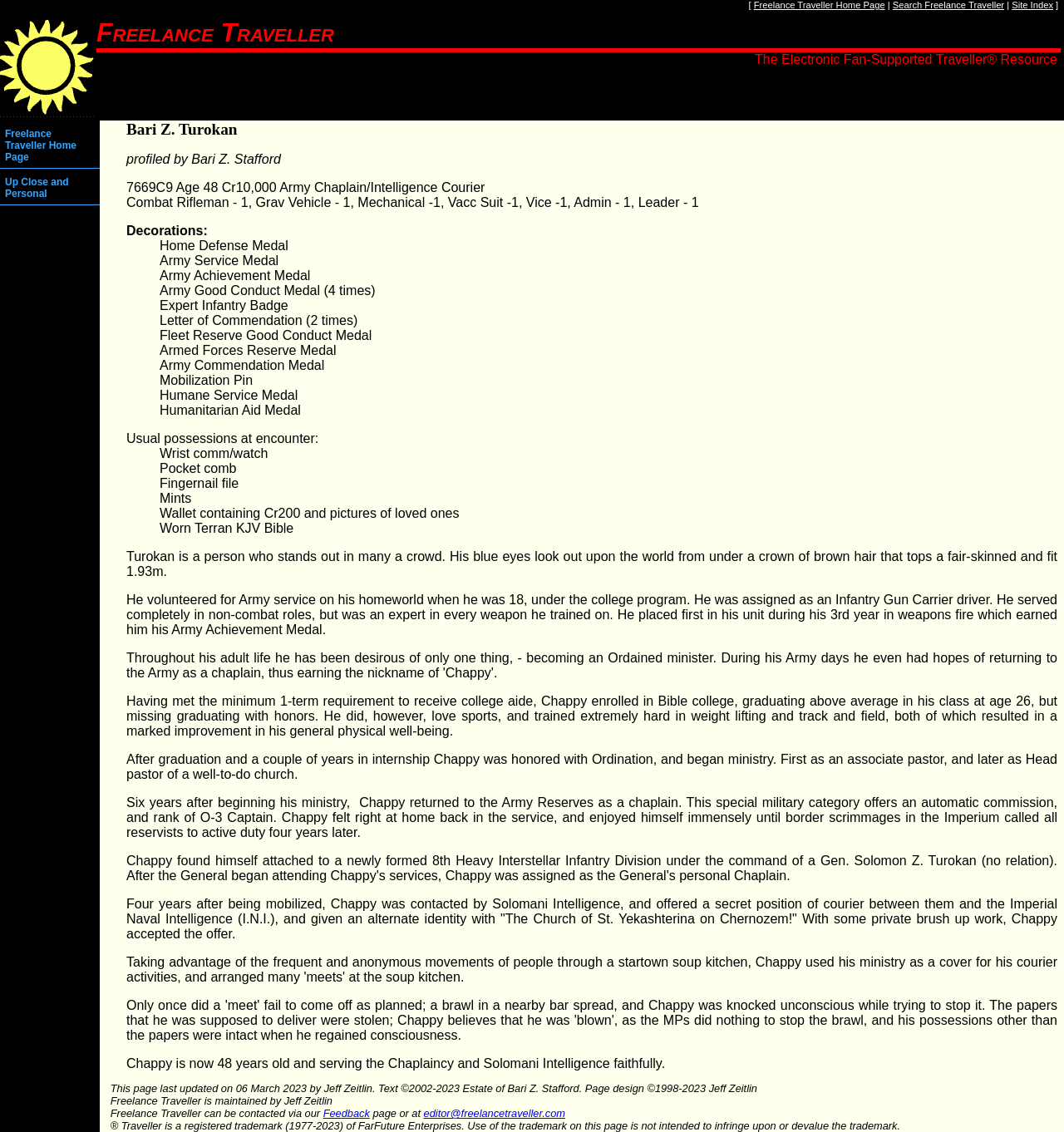What is Bari Z. Turokan's age?
Respond to the question with a well-detailed and thorough answer.

The answer can be found in the text '7669C9 Age 48 Cr10,000 Army Chaplain/Intelligence Courier' which describes Bari Z. Turokan's profile.